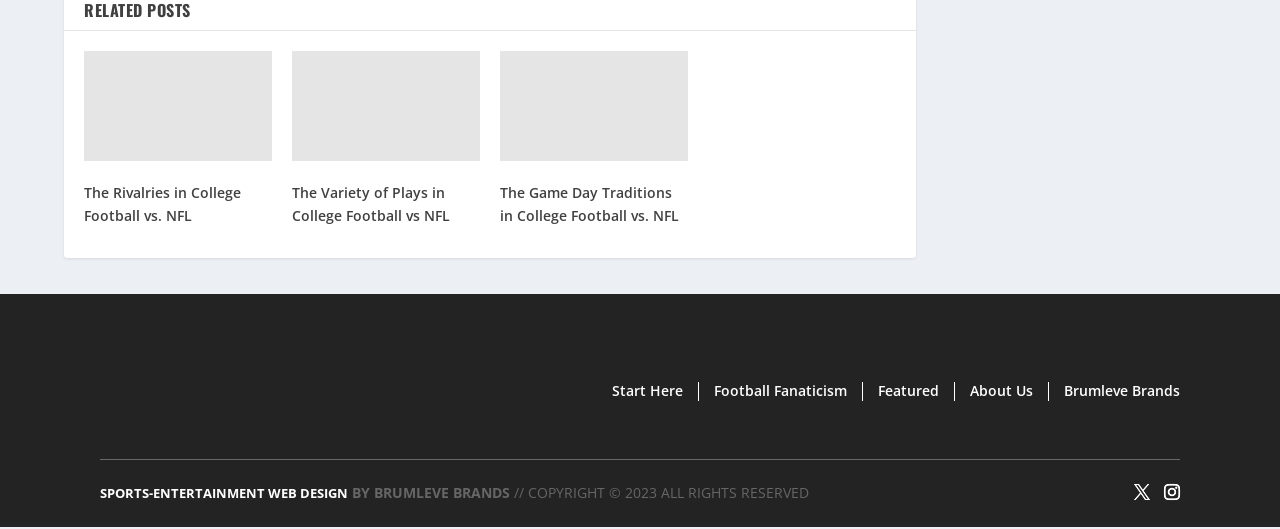Please give a succinct answer to the question in one word or phrase:
What is the copyright year mentioned in the footer section?

2023